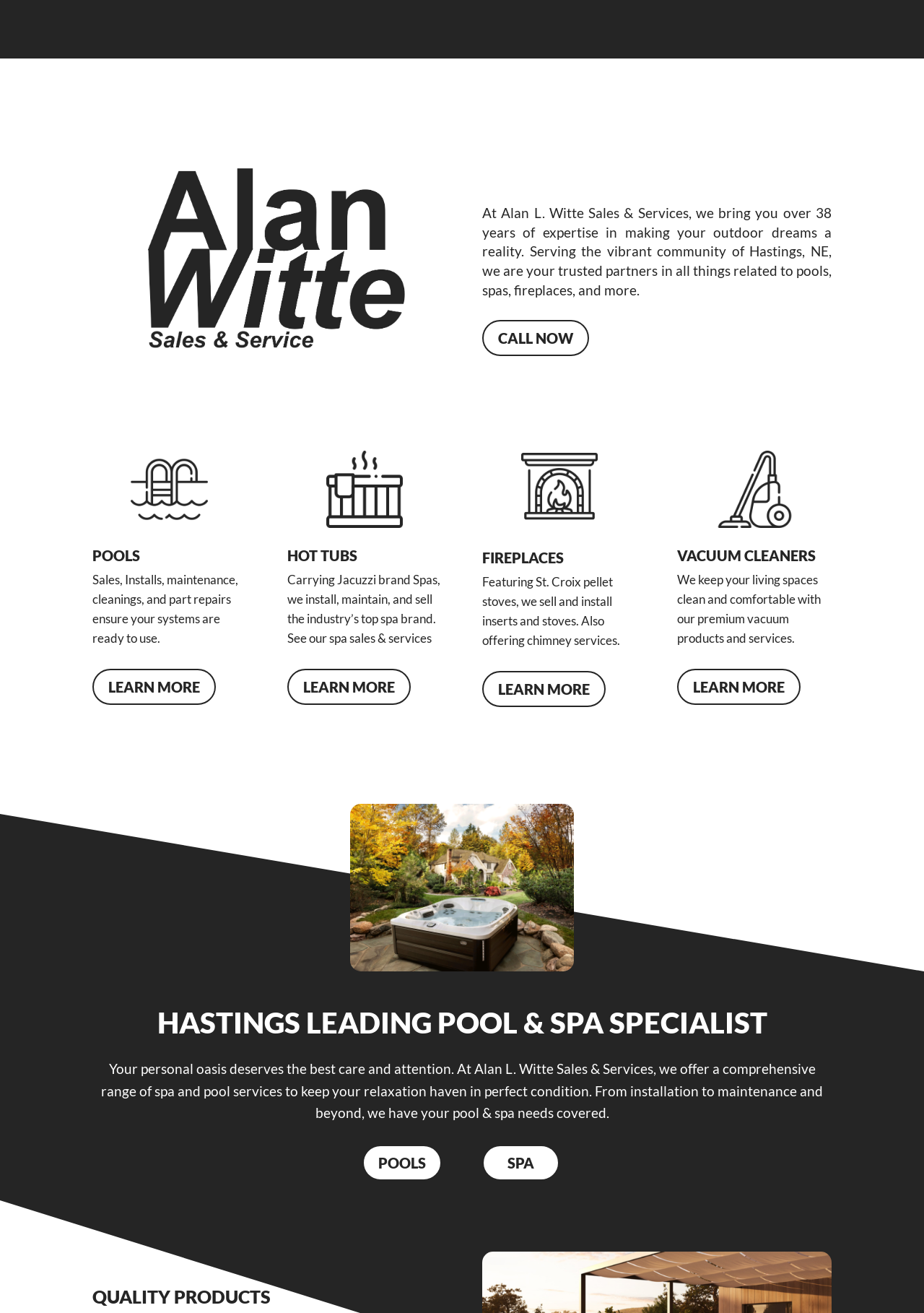Locate the bounding box of the UI element defined by this description: "Learn More". The coordinates should be given as four float numbers between 0 and 1, formatted as [left, top, right, bottom].

[0.311, 0.512, 0.445, 0.539]